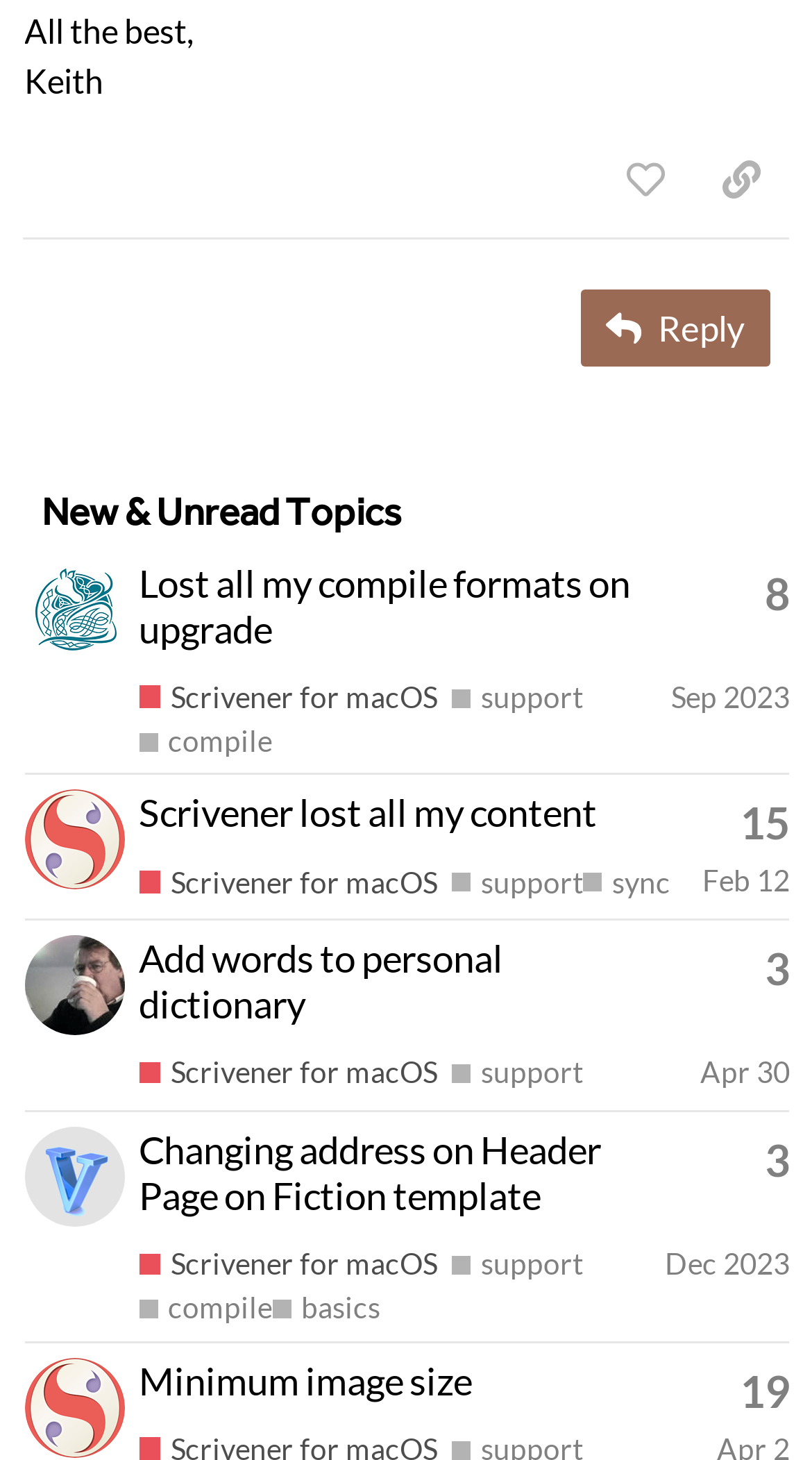Provide the bounding box coordinates for the UI element that is described as: "3".

[0.942, 0.648, 0.973, 0.678]